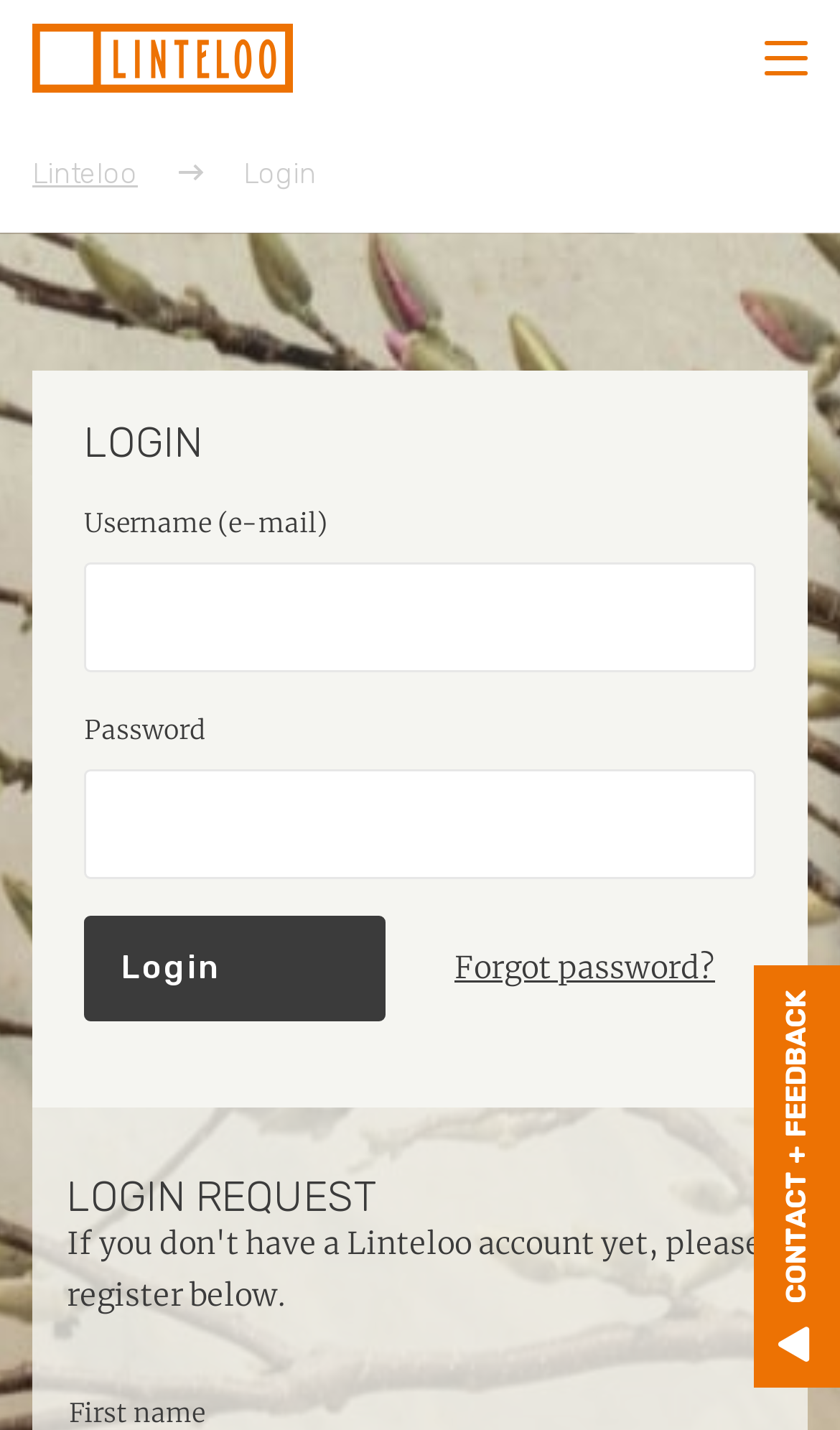Using the image as a reference, answer the following question in as much detail as possible:
What is the label of the first input field?

The label of the first input field can be determined by looking at the static text element with the text 'Username (e-mail)' above the input field.